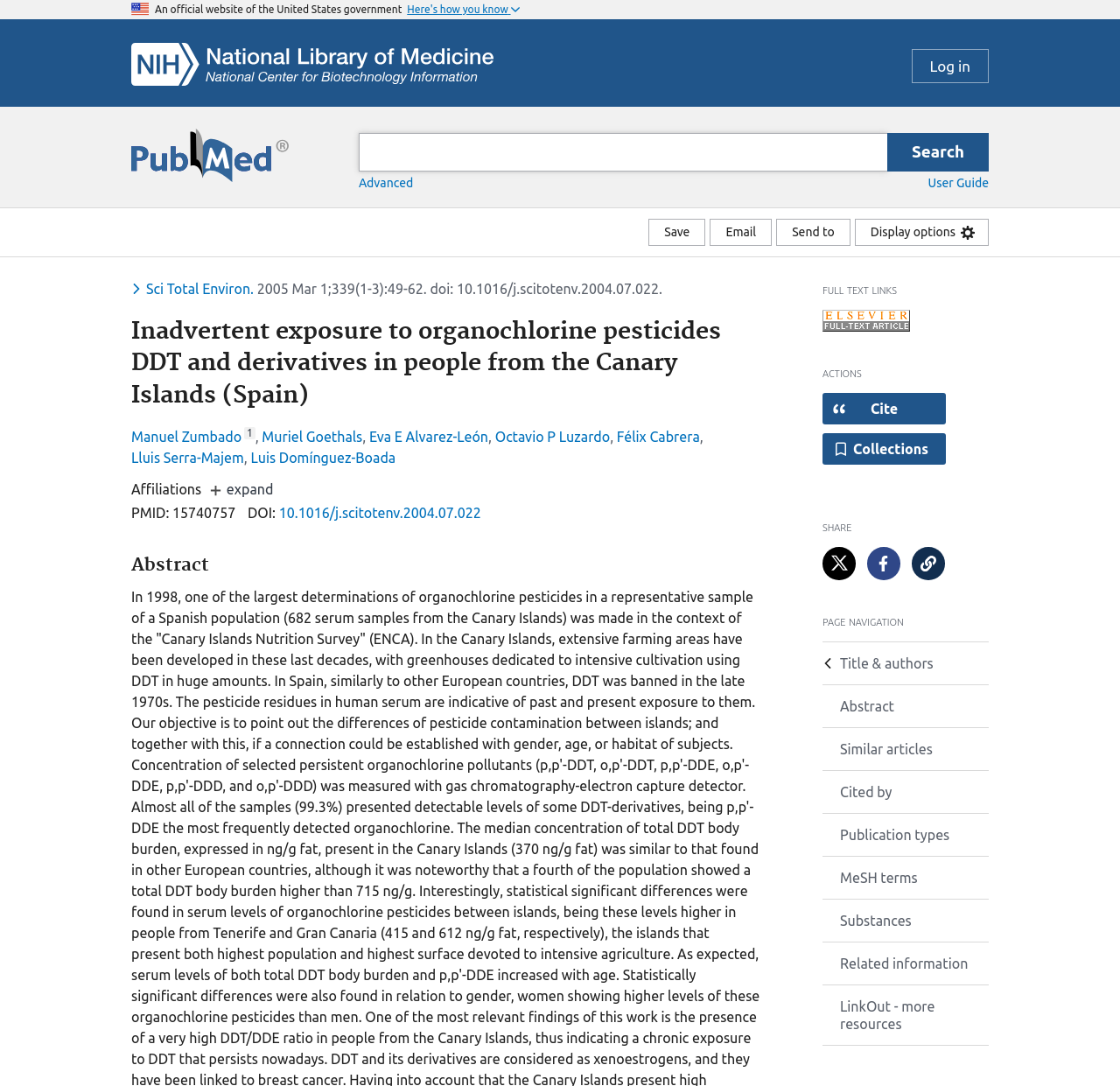Offer a detailed account of what is visible on the webpage.

The webpage appears to be a scientific article page from PubMed, a database of biomedical literature. At the top, there is a header section with a U.S. flag icon, a logo of the National Institutes of Health (NIH), and a search bar. Below the header, there is a navigation menu with links to "Log in", "Advanced", and "User guide".

The main content of the page is divided into several sections. The first section displays the article title, "Inadvertent exposure to organochlorine pesticides DDT and derivatives in people from the Canary Islands (Spain)", and its authors, including Manuel Zumbado, Muriel Goethals, and others. Below the title, there is a section with the journal information, including the journal name, "The Science of the total environment", and the publication date, "2005 Mar 1;339(1-3):49-62".

The next section is the abstract of the article, which is not explicitly stated in the accessibility tree. However, based on the structure of the page, it is likely that the abstract is located below the journal information section.

On the right side of the page, there are several buttons and links, including "Save", "Email", "Send to", and "Display options". There are also links to "Full text links", "Cite", "Collections", and "Share" options.

At the bottom of the page, there is a navigation menu with links to different sections of the article, including "Title & authors", "Abstract", "Similar articles", "Cited by", and others.